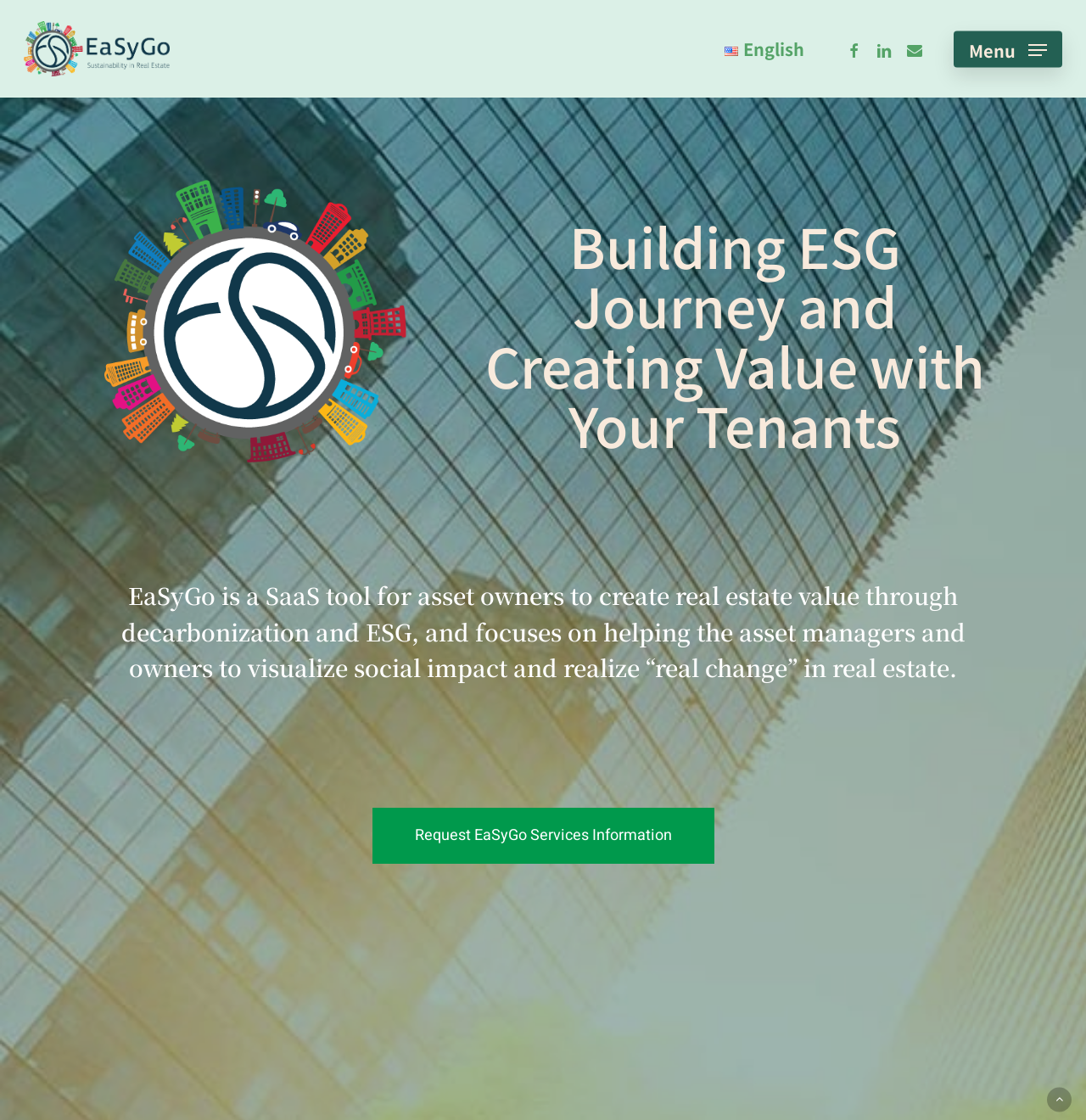Find the bounding box coordinates of the element to click in order to complete this instruction: "Request EaSyGo Services Information". The bounding box coordinates must be four float numbers between 0 and 1, denoted as [left, top, right, bottom].

[0.343, 0.721, 0.657, 0.771]